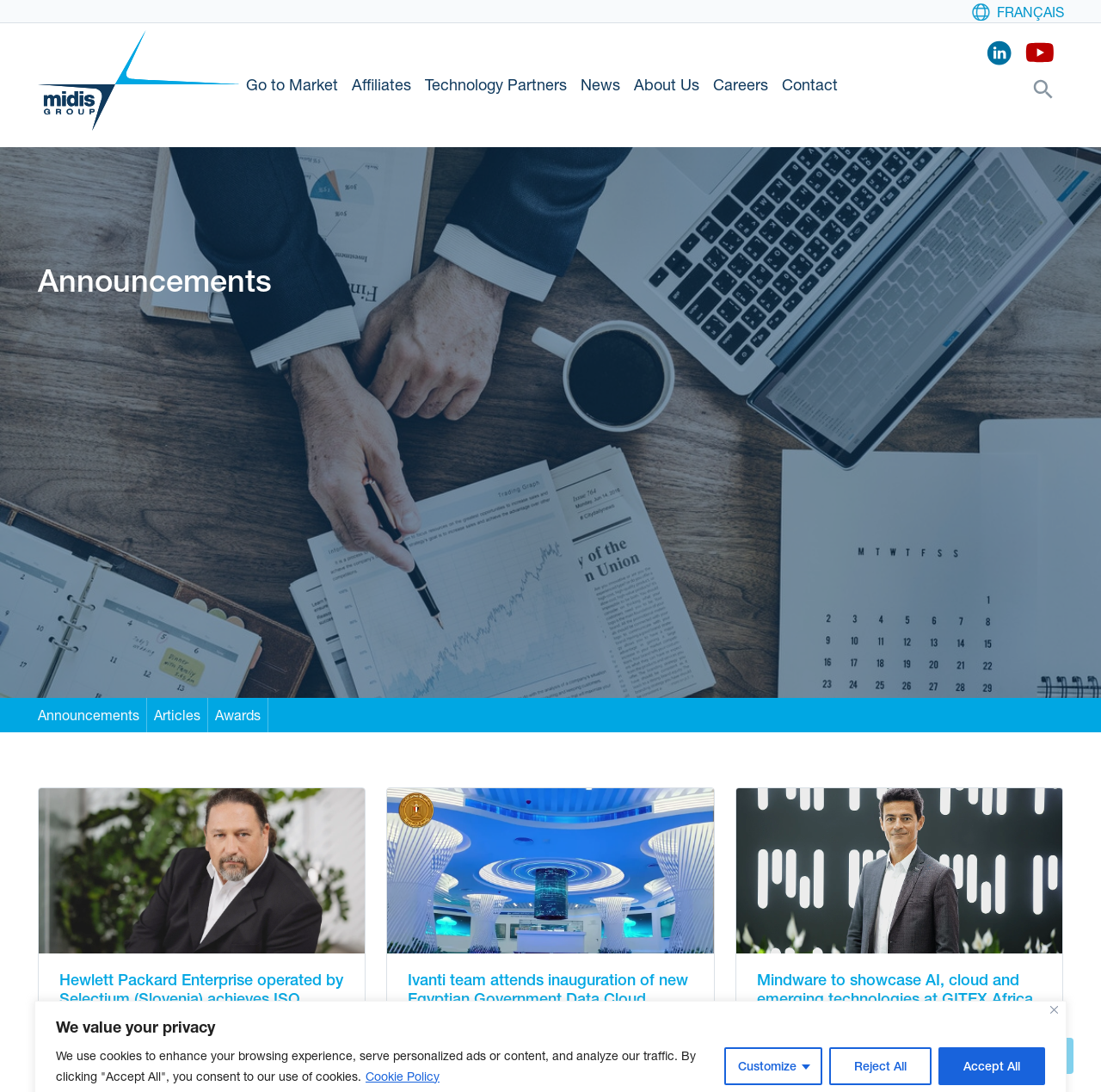Describe all the key features and sections of the webpage thoroughly.

The webpage is titled "Announcements - Midis Group" and has a prominent heading "We value your privacy" at the top. Below this heading, there is a paragraph of text explaining the use of cookies on the website. To the right of this text, there are three buttons: "Customize", "Reject All", and "Accept All". 

At the top right corner, there is a "Close" button with an accompanying image. Next to it, there is a link to "FRANÇAIS" and a small image. 

The main navigation menu is located below the top section, with links to "Go to Market", "Affiliates", "Technology Partners", "News", "About Us", "Careers", and "Contact". 

On the right side of the page, there are social media links to LinkedIn and YouTube, each accompanied by an image. 

The main content of the page is divided into sections, with a heading "Announcements" at the top. Below this, there are links to "Announcements", "Articles", and "Awards". The "Awards" section contains four news articles with headings and links to read more. The articles are arranged vertically, with the most recent one at the top.